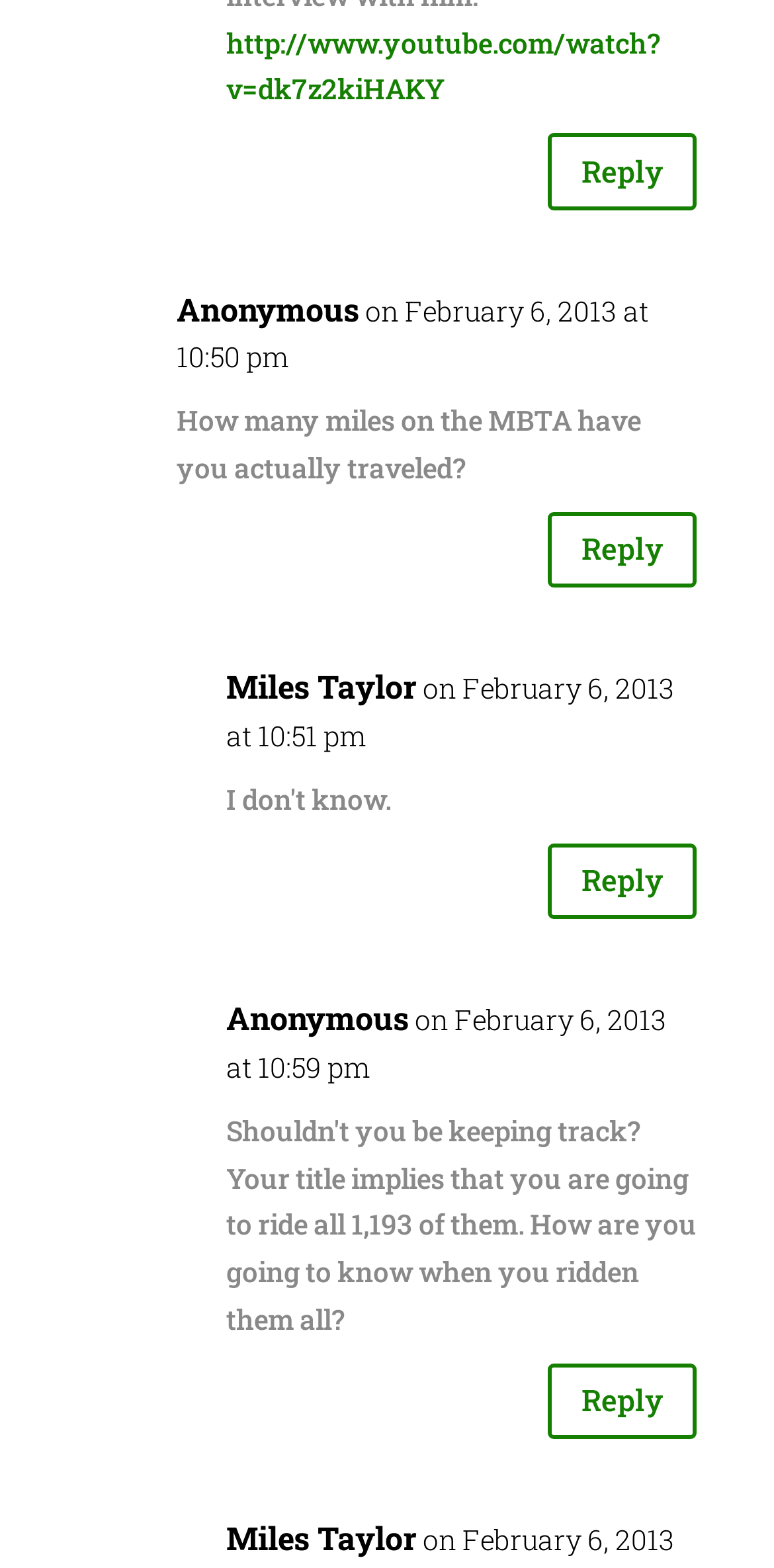What is the date of the first comment?
Could you answer the question with a detailed and thorough explanation?

I found the date by looking at the first article element, which contains a StaticText element with the text 'on February 6, 2013 at 10:50 pm'. This indicates that the first comment was made on February 6, 2013.